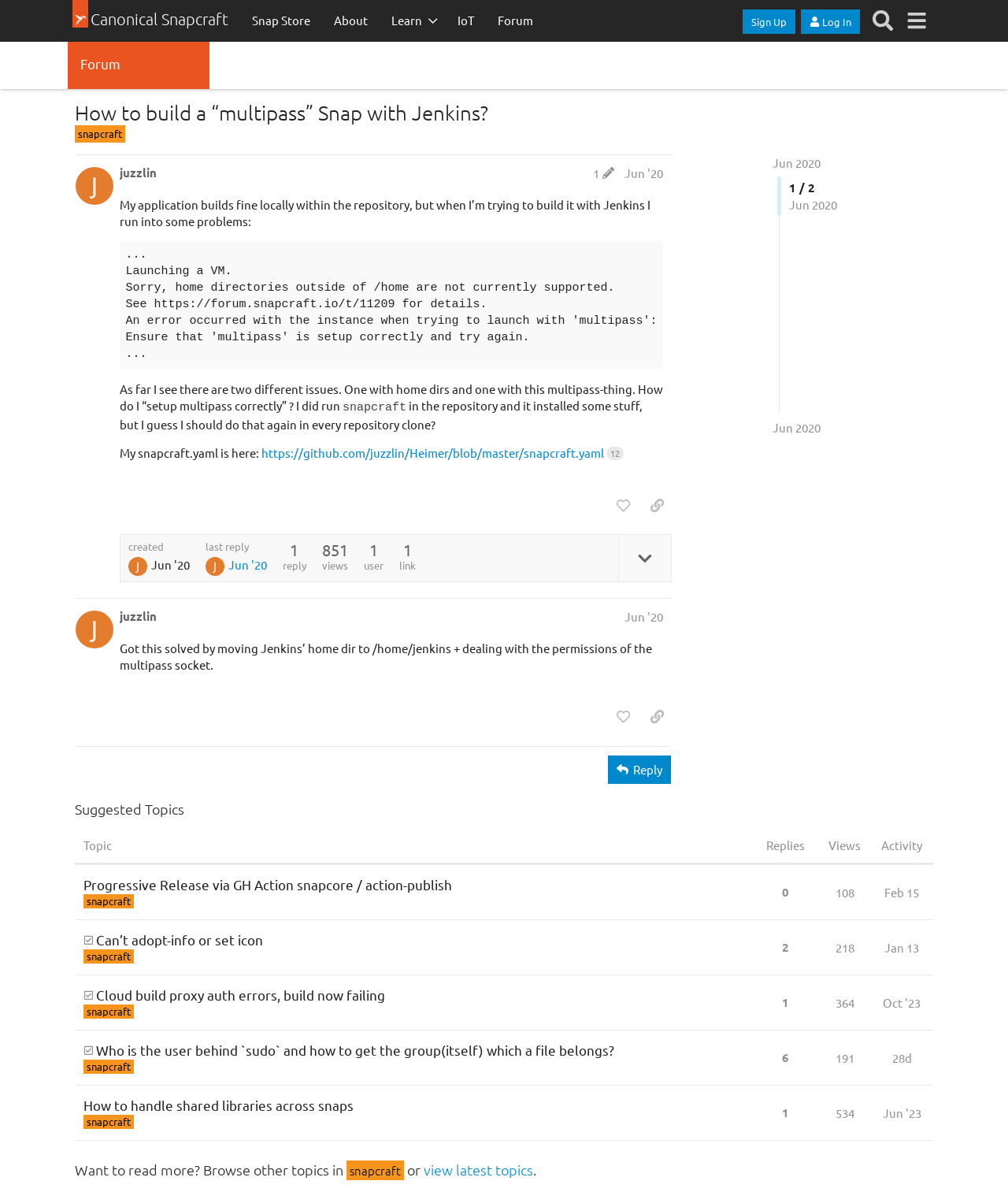Please find the top heading of the webpage and generate its text.

How to build a “multipass” Snap with Jenkins?